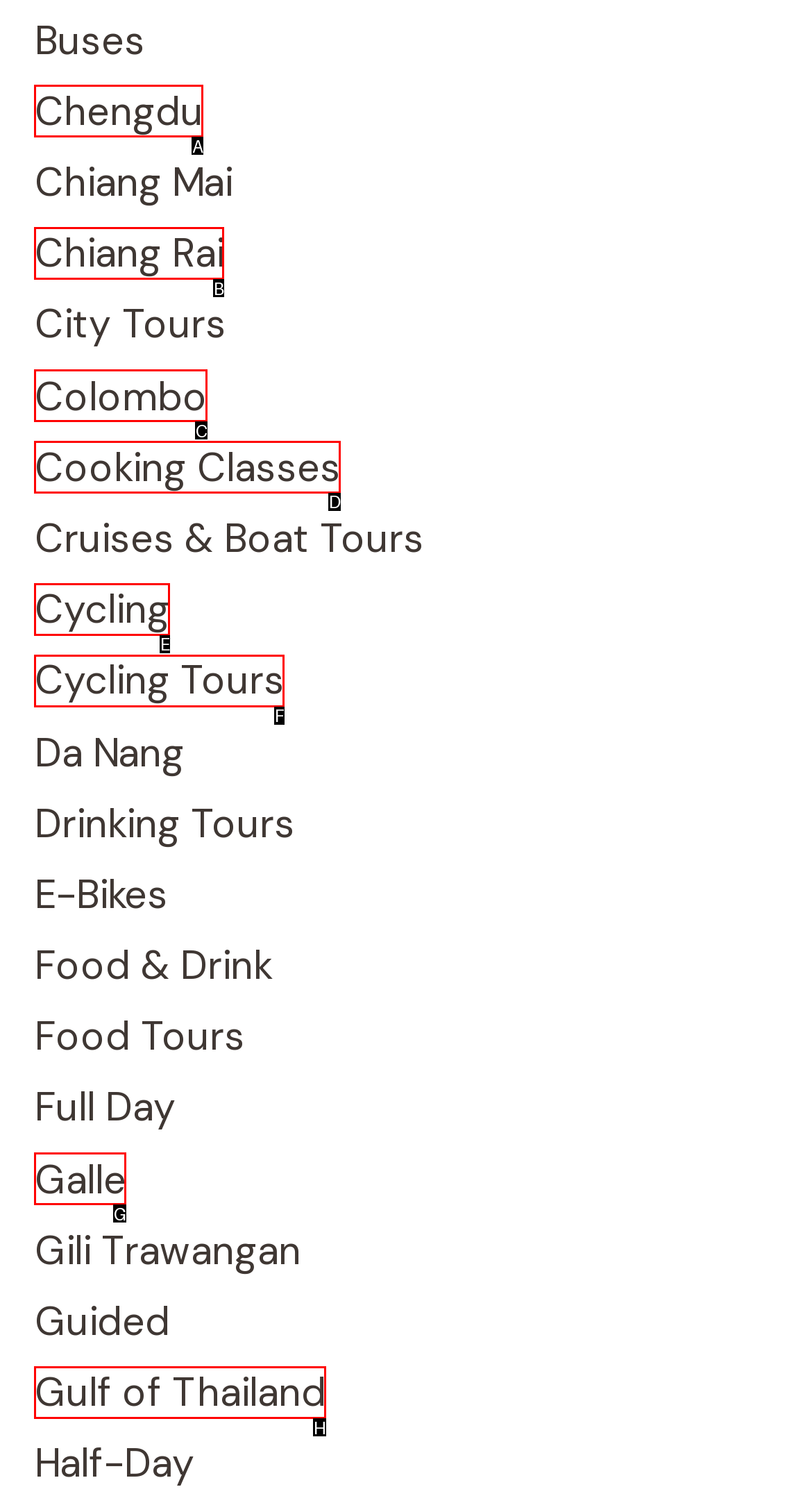Please determine which option aligns with the description: alt="1m4". Respond with the option’s letter directly from the available choices.

None